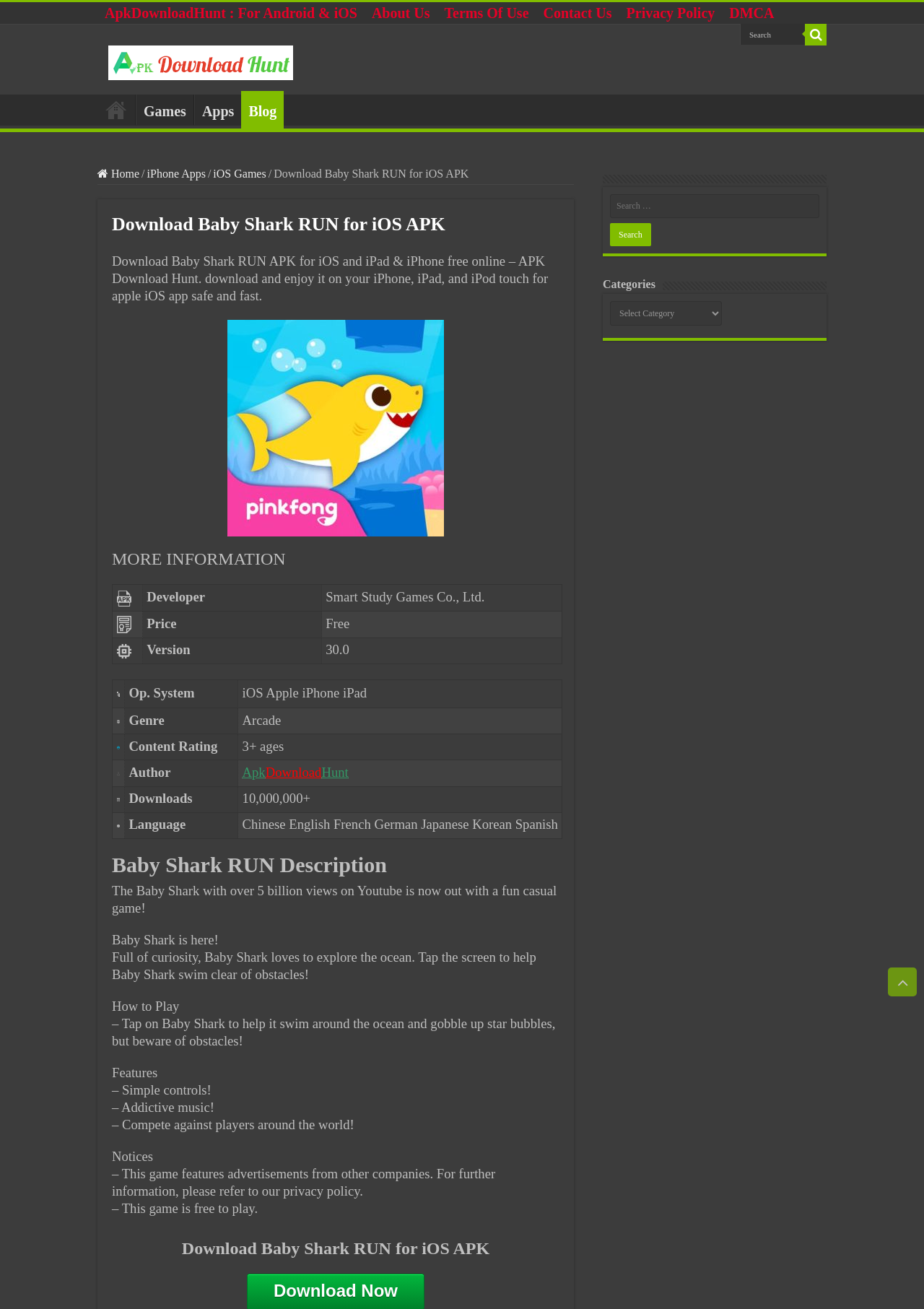What is the purpose of tapping the screen in the game?
Give a one-word or short-phrase answer derived from the screenshot.

To help Baby Shark swim clear of obstacles